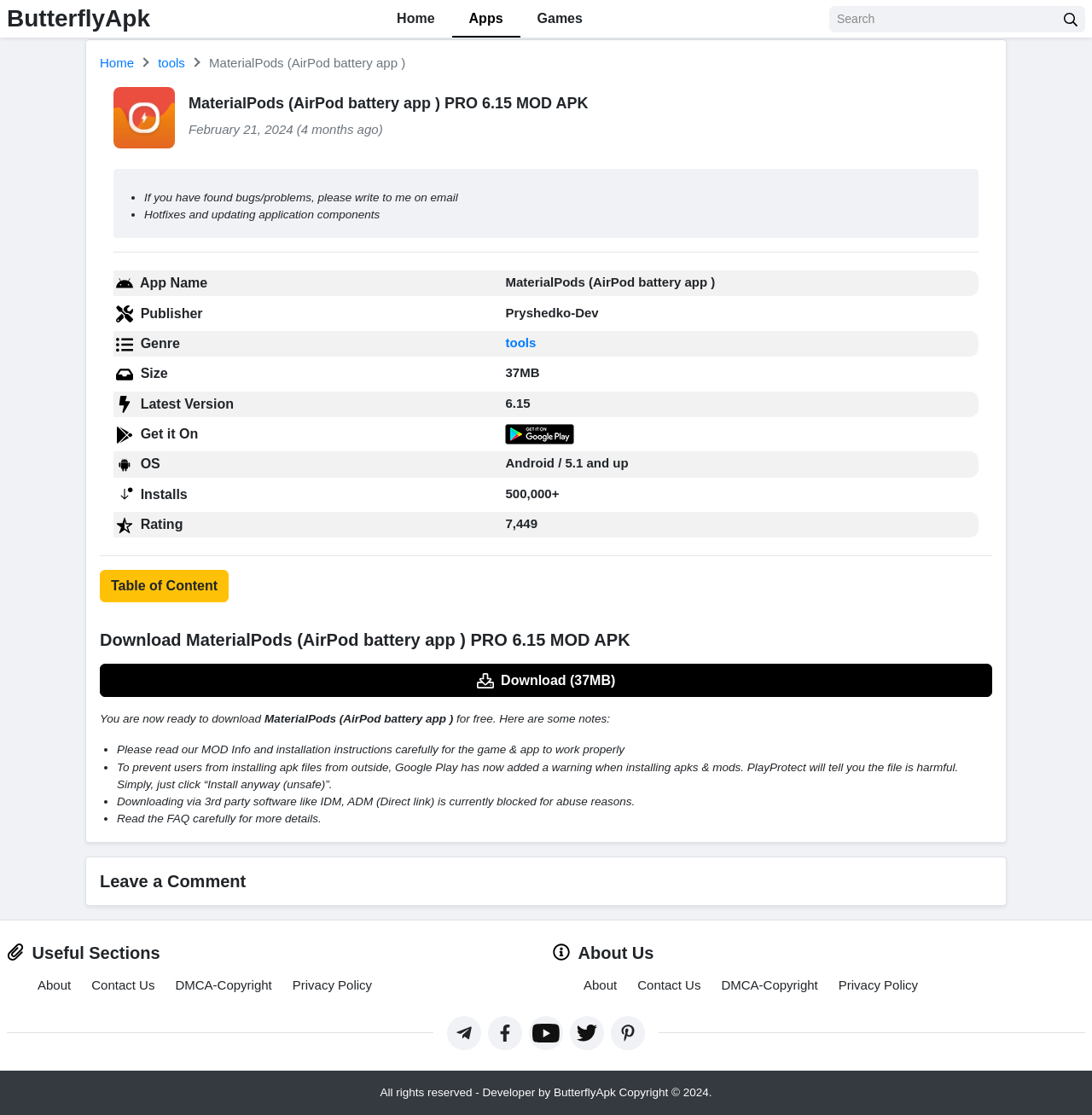Please find the bounding box coordinates of the section that needs to be clicked to achieve this instruction: "visit Coastal Community Relief".

None